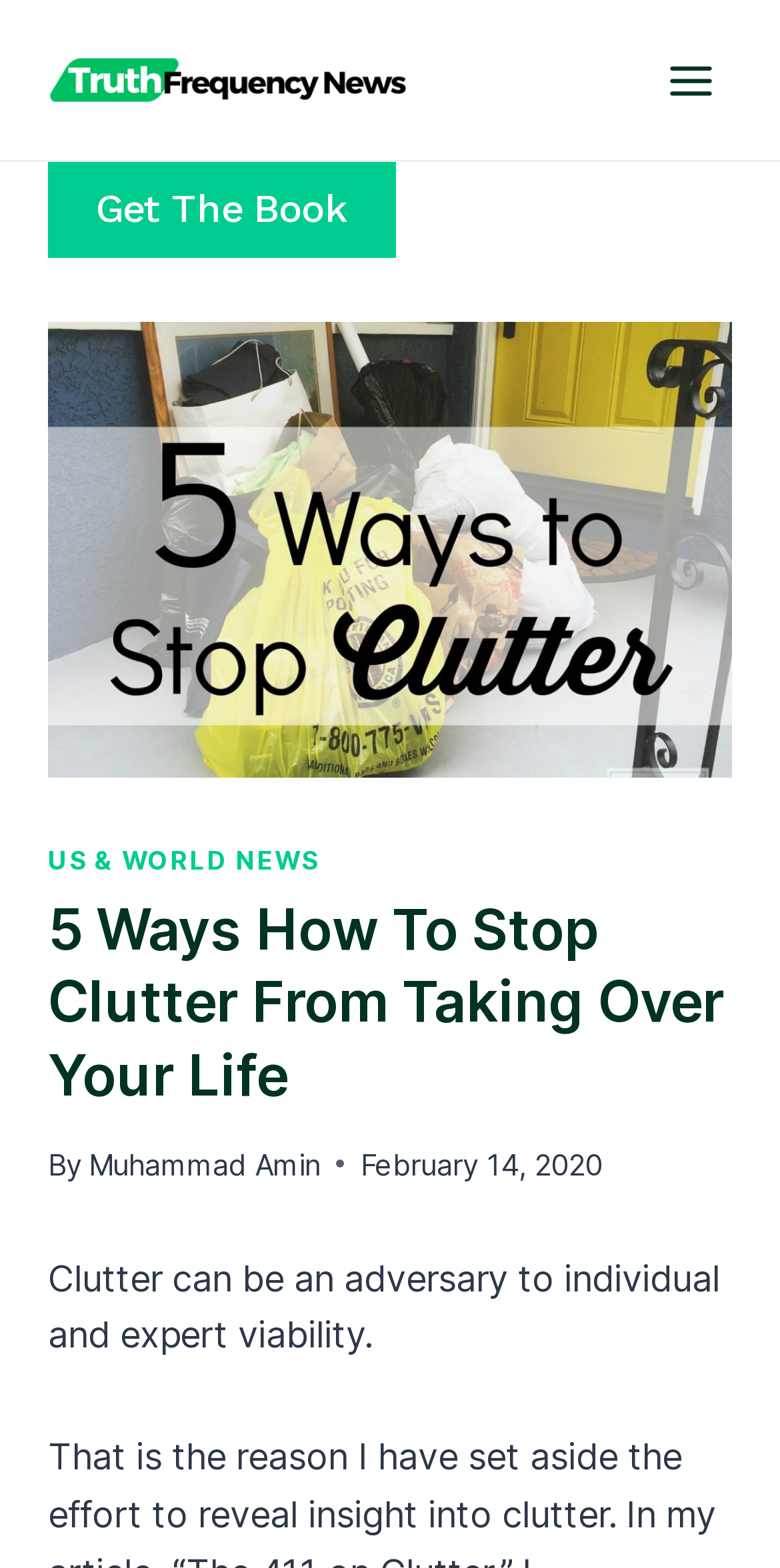Locate the bounding box coordinates of the UI element described by: "Muhammad Amin". Provide the coordinates as four float numbers between 0 and 1, formatted as [left, top, right, bottom].

[0.113, 0.731, 0.411, 0.753]